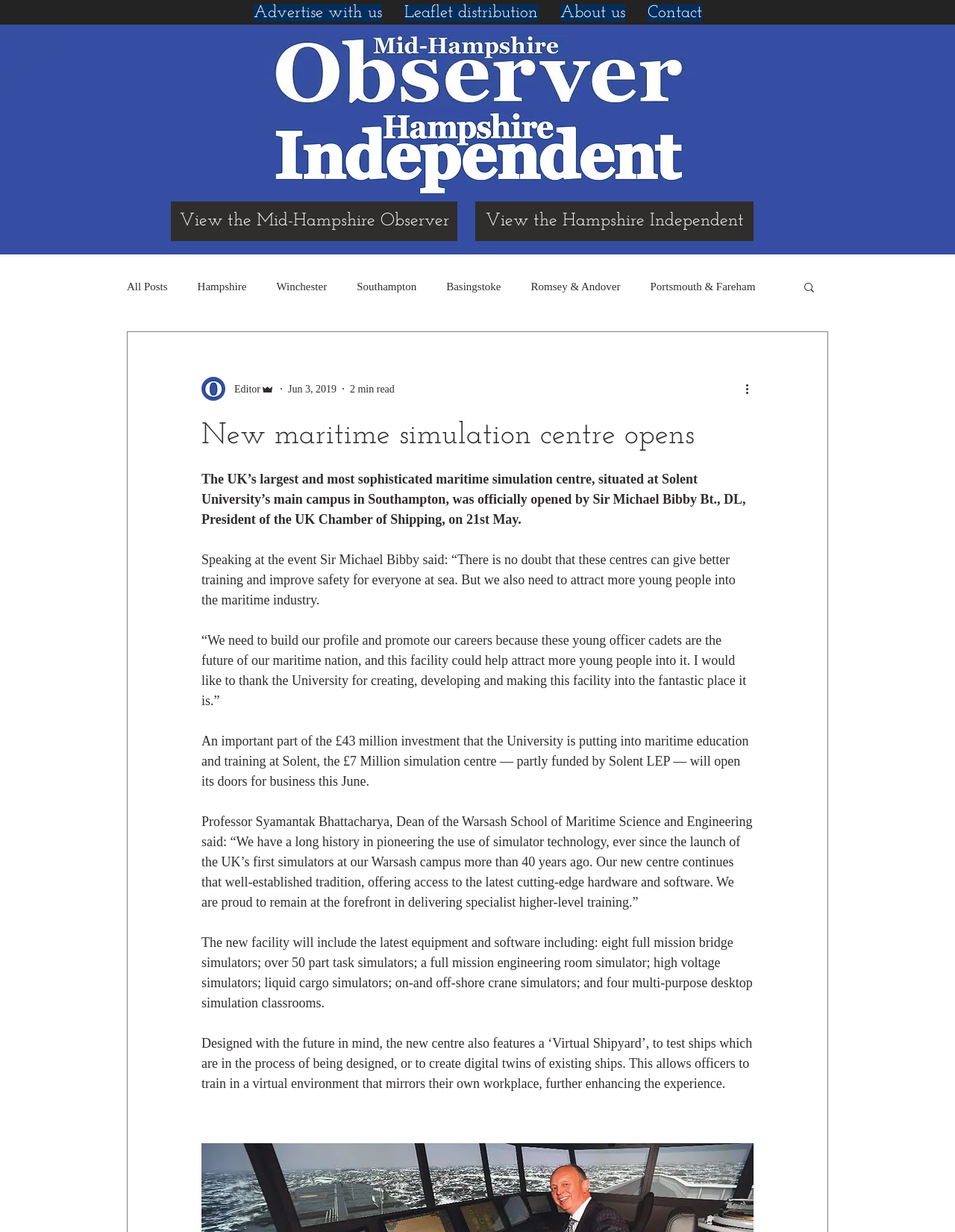Indicate the bounding box coordinates of the element that must be clicked to execute the instruction: "View the Mid-Hampshire Observer". The coordinates should be given as four float numbers between 0 and 1, i.e., [left, top, right, bottom].

[0.179, 0.164, 0.479, 0.196]